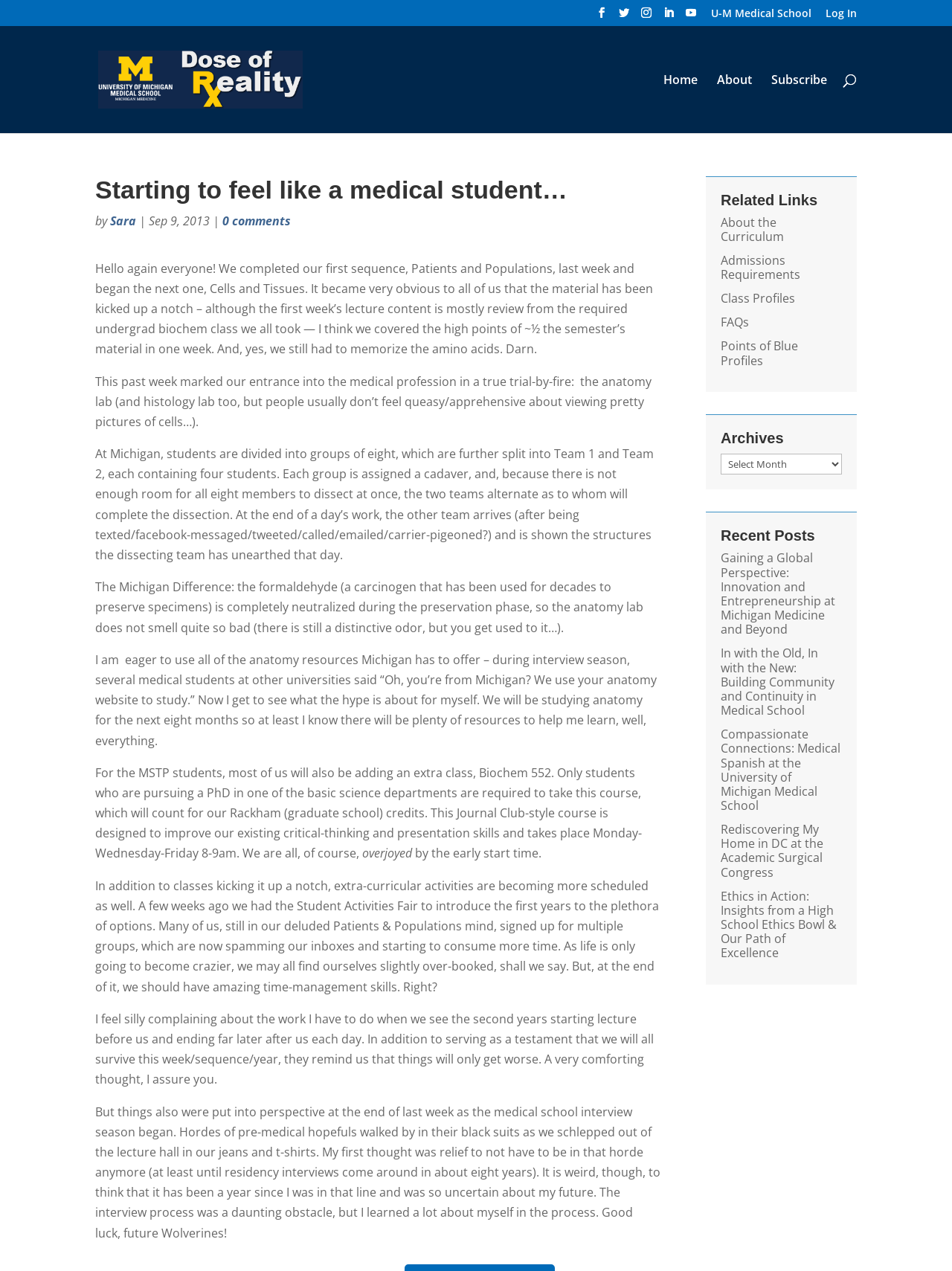Identify the bounding box coordinates of the section to be clicked to complete the task described by the following instruction: "View related links". The coordinates should be four float numbers between 0 and 1, formatted as [left, top, right, bottom].

[0.757, 0.151, 0.884, 0.17]